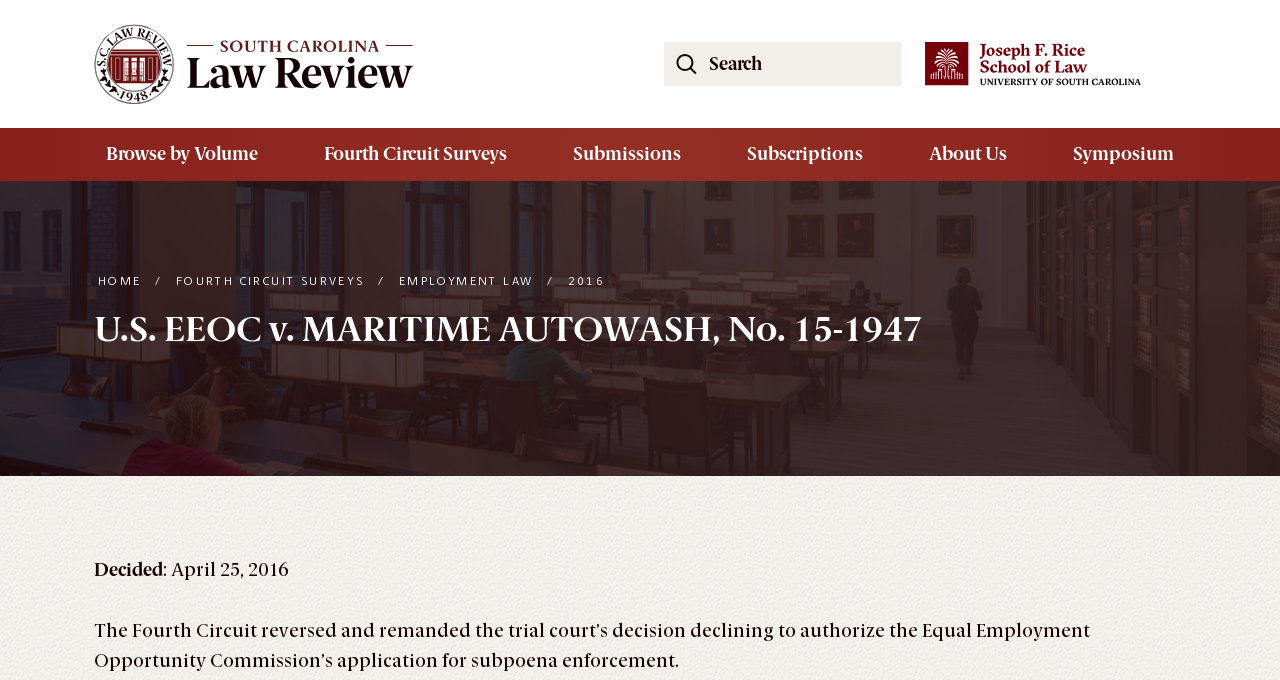Please determine the bounding box coordinates of the clickable area required to carry out the following instruction: "Browse by Volume". The coordinates must be four float numbers between 0 and 1, represented as [left, top, right, bottom].

[0.077, 0.188, 0.208, 0.266]